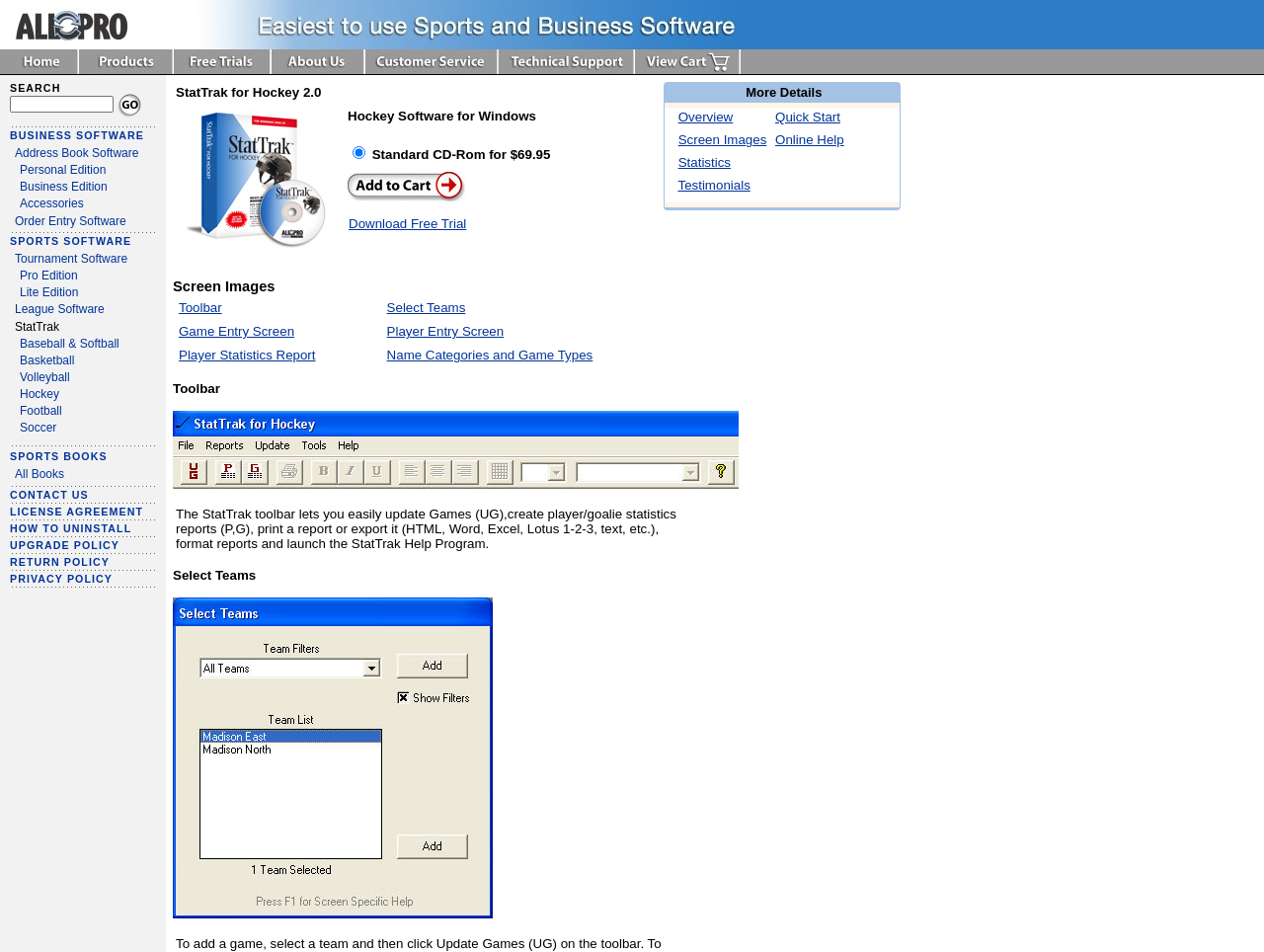Determine the bounding box coordinates of the clickable region to carry out the instruction: "Search for something".

[0.007, 0.101, 0.09, 0.119]